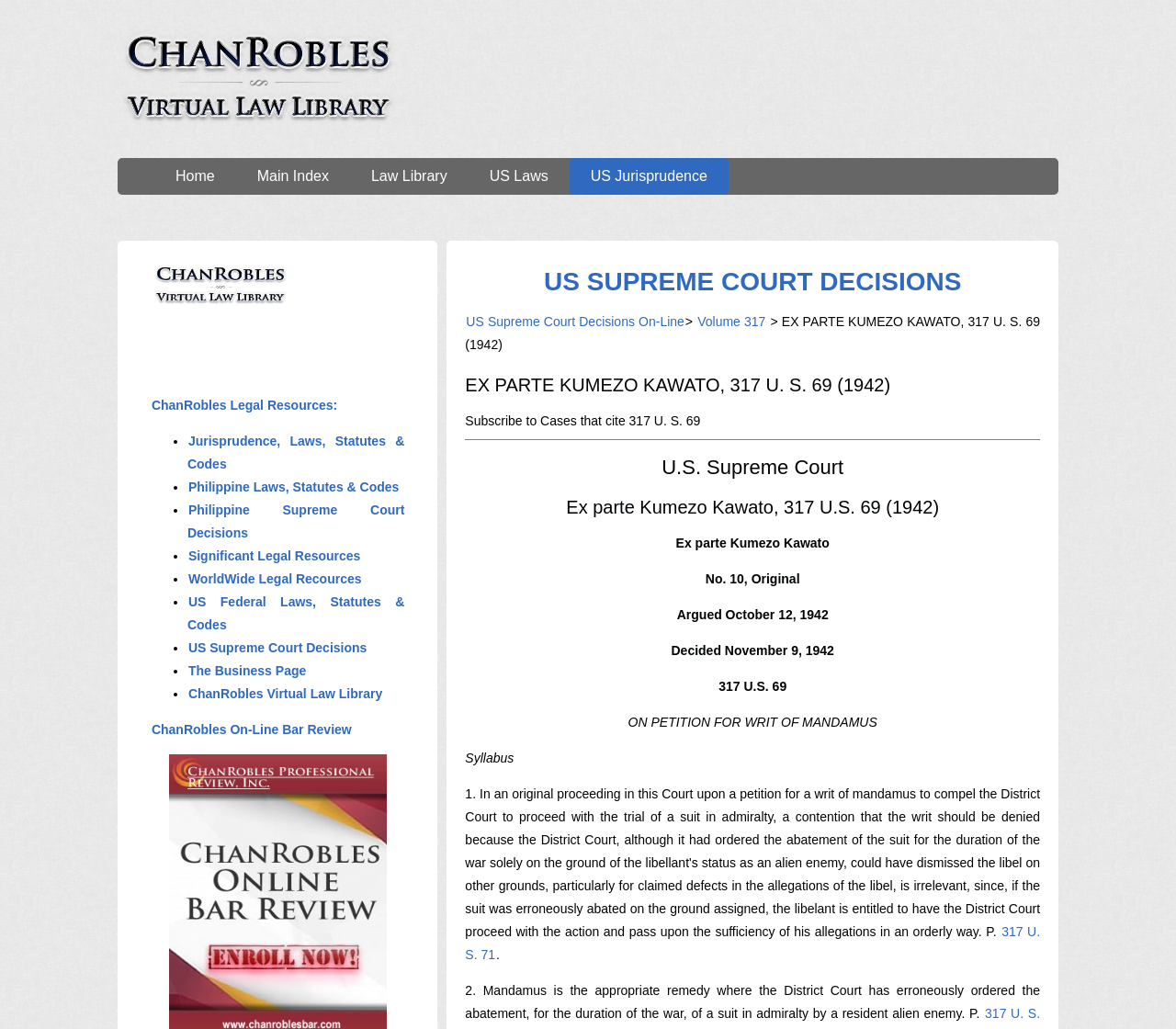Is the website related to the Philippines?
Examine the screenshot and reply with a single word or phrase.

Yes